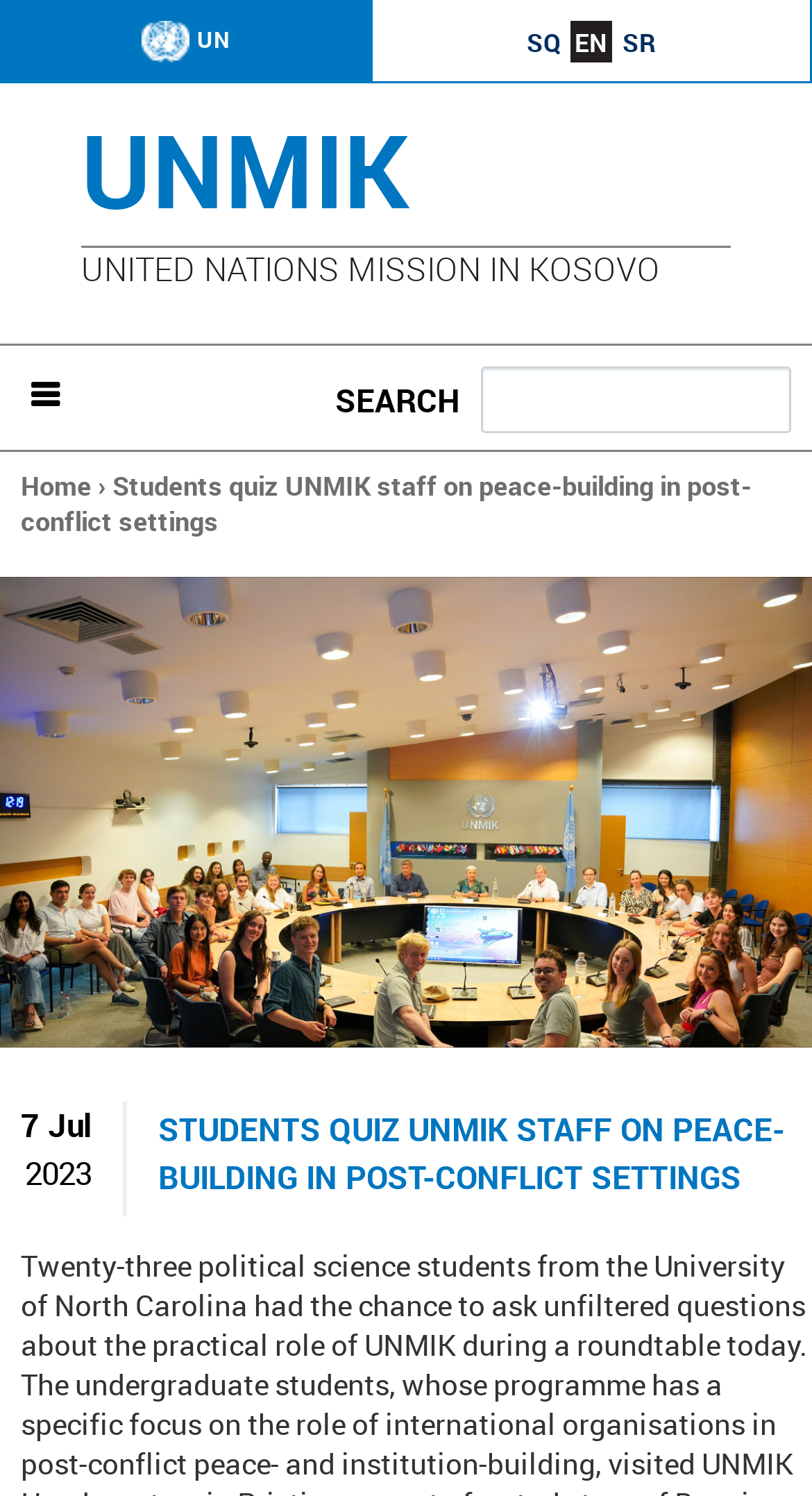Locate the bounding box coordinates of the element I should click to achieve the following instruction: "Search for a term".

[0.592, 0.244, 0.974, 0.289]